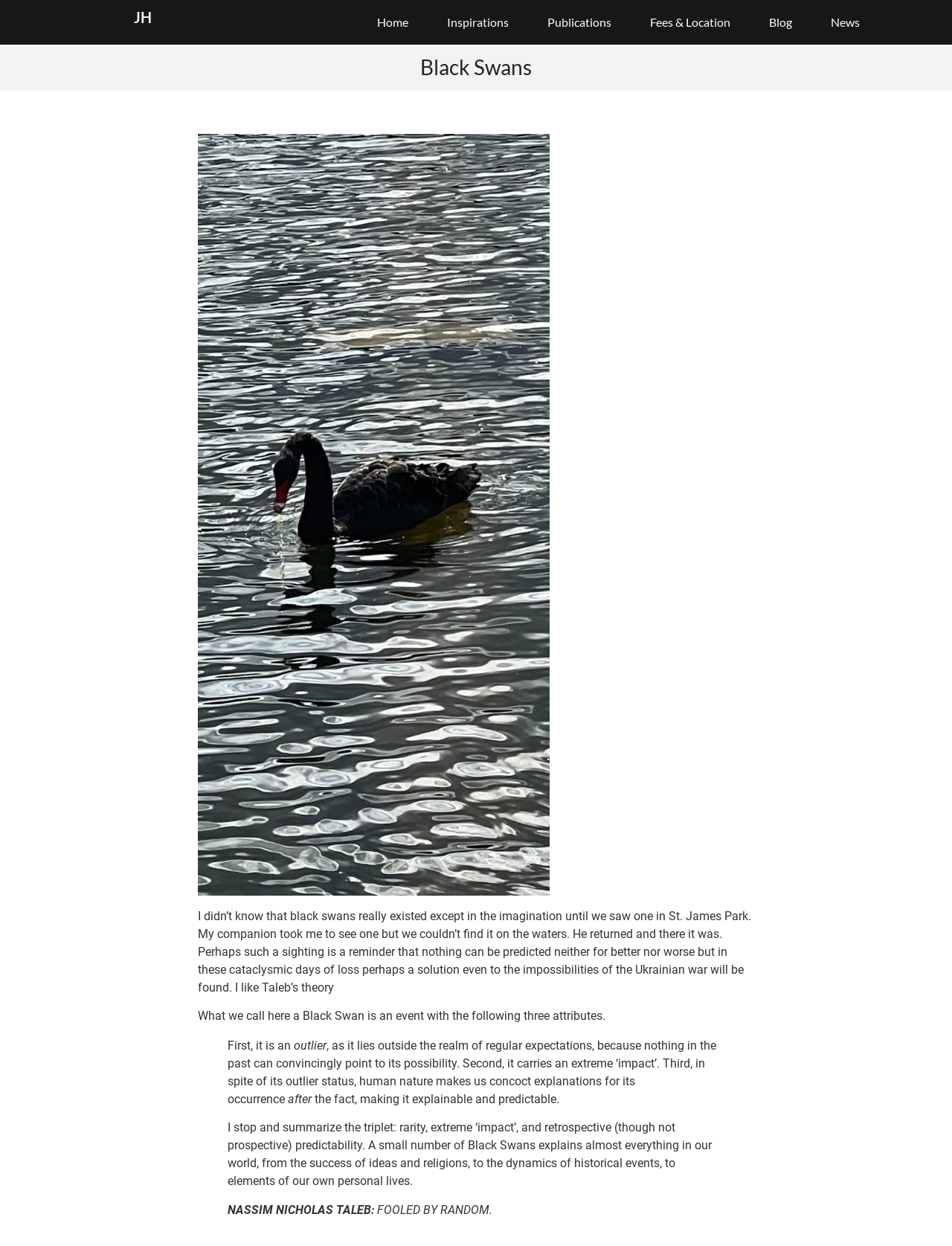Please identify the bounding box coordinates of the area I need to click to accomplish the following instruction: "Read the quote by Nassim Nicholas Taleb".

[0.239, 0.965, 0.393, 0.977]